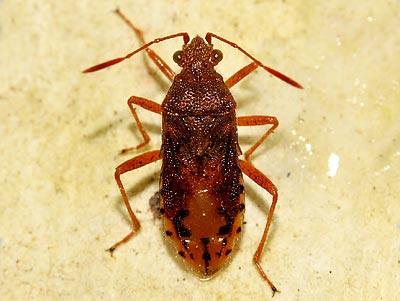Describe all the elements and aspects of the image comprehensively.

This image showcases the insect known as **Rhopalus maculatus**, a member of the Rhopalidae family. The bug's distinctive features include its reddish color, prominently marked with dark spots along its abdomen, which helps in identifying it among the various species. Rhopalus maculatus is often found in damp habitats, notably in southern Britain, where it primarily feeds on marsh thistle and marsh cinquefoil. 

This particular specimen was photographed in May 2009 in Surrey, capturing its detailed structure, including the membranous forewings that are typical of this genus. The overall length of the adult bug ranges between 7.5 to 8.0 mm, emphasizing its small size relative to other insects. Rhopalus maculatus is known to overwinter as an adult, with new generations emerging around August.